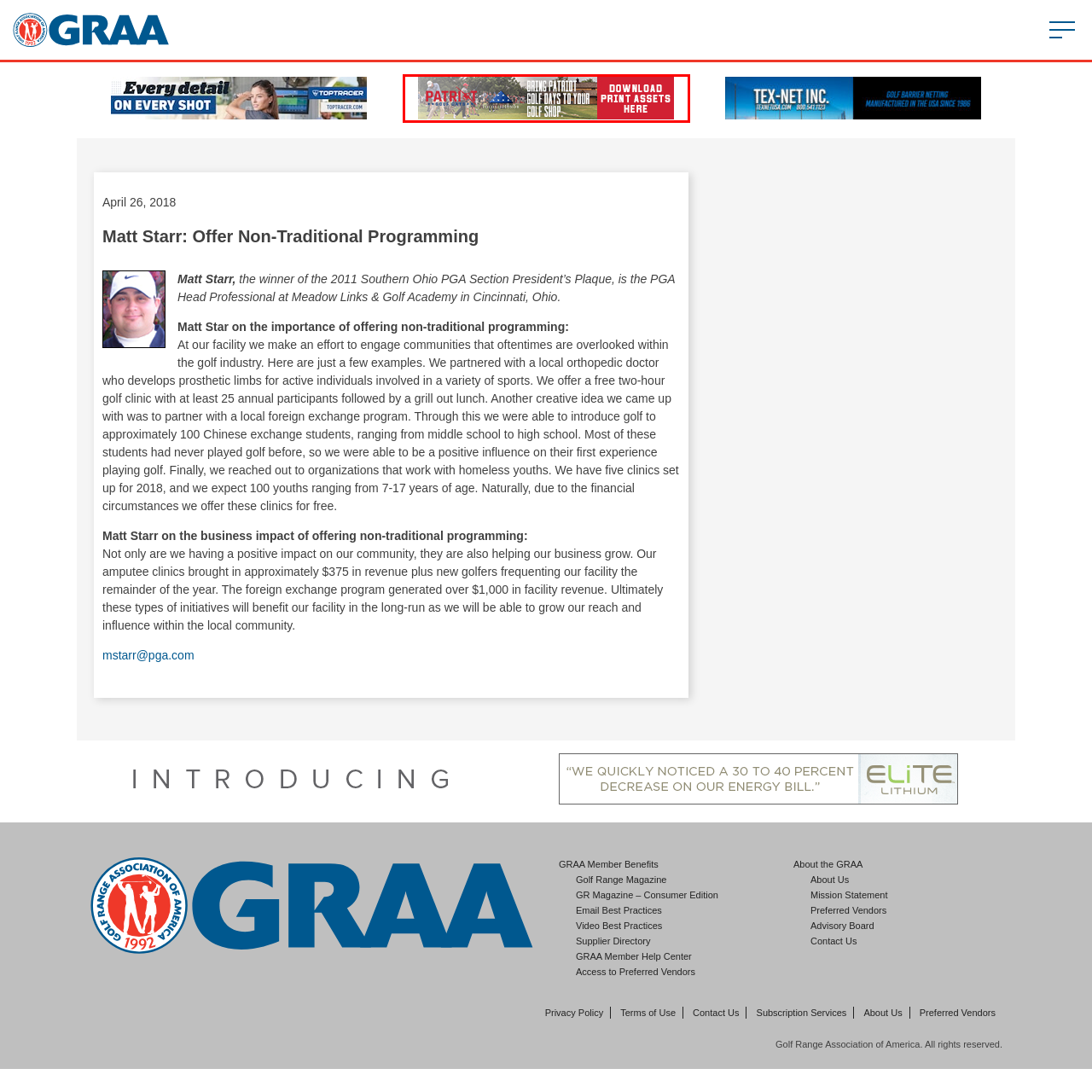With the provided webpage screenshot containing a red bounding box around a UI element, determine which description best matches the new webpage that appears after clicking the selected element. The choices are:
A. Category: GRAA Member Help Center - Golf Range Association
B. Privacy Policy - Golf Range Association
C. 2024년 호주오픈 테니스중계 - 2024 호주오픈 테니스 중계
D. PGA Magazine Library - Folds of Honor
E. Mission Statement - Golf Range Association
F. Golf Range Association of America Advisory Board - Golf Range Association
G. Contact Us - Golf Range Association
H. Category: Video Best Practices - Golf Range Association

D